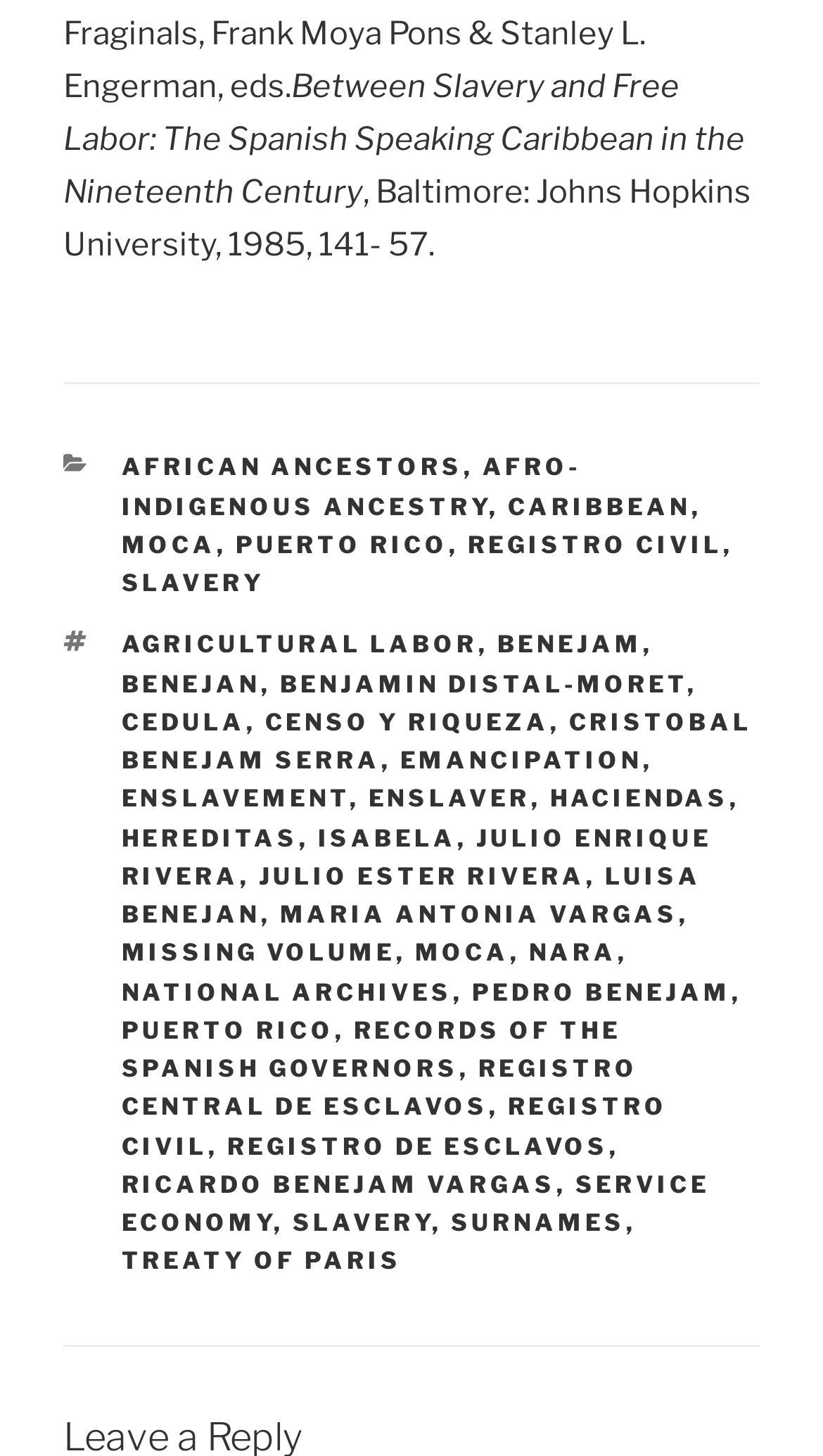Identify the bounding box coordinates of the element to click to follow this instruction: 'Follow the 'REGISTRO CIVIL' link'. Ensure the coordinates are four float values between 0 and 1, provided as [left, top, right, bottom].

[0.568, 0.364, 0.878, 0.384]